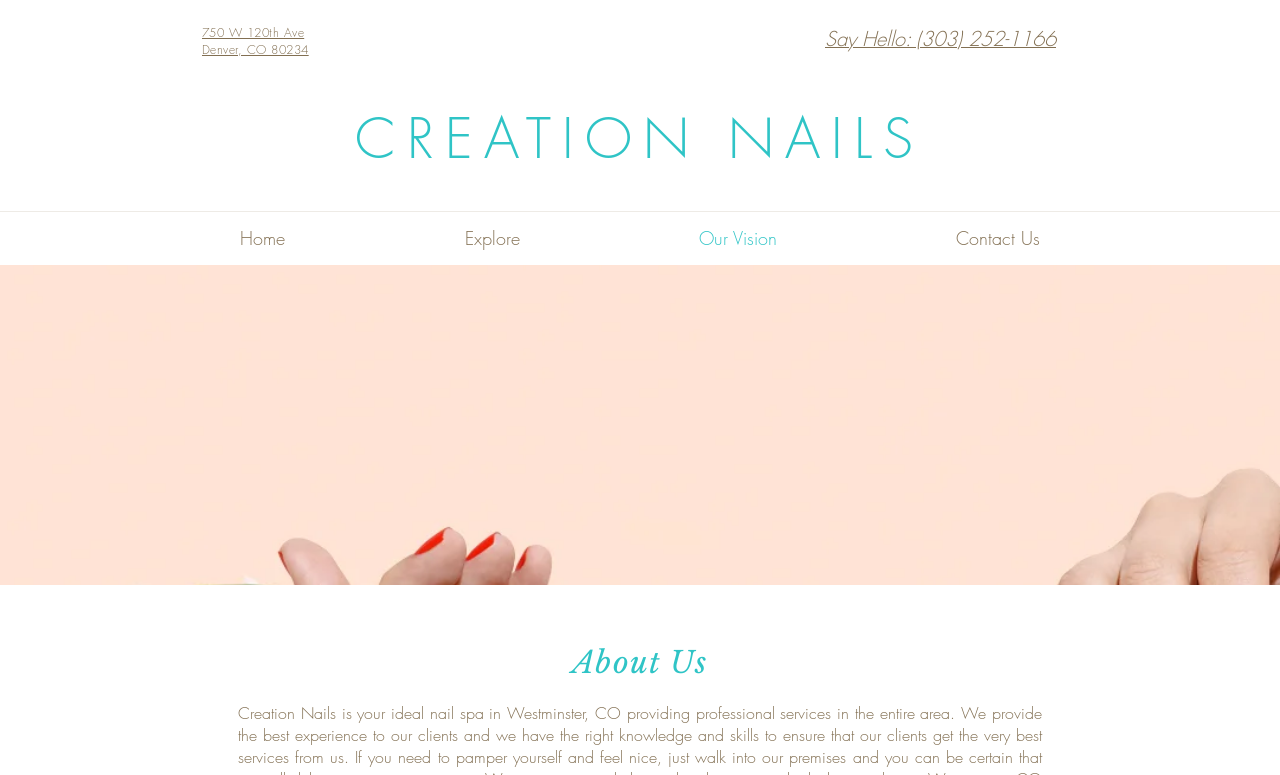What section is below the navigation menu?
Based on the image, answer the question with as much detail as possible.

By analyzing the bounding box coordinates, we can determine that the heading element 'About Us' is located below the navigation menu, indicating that it is a section of the webpage.